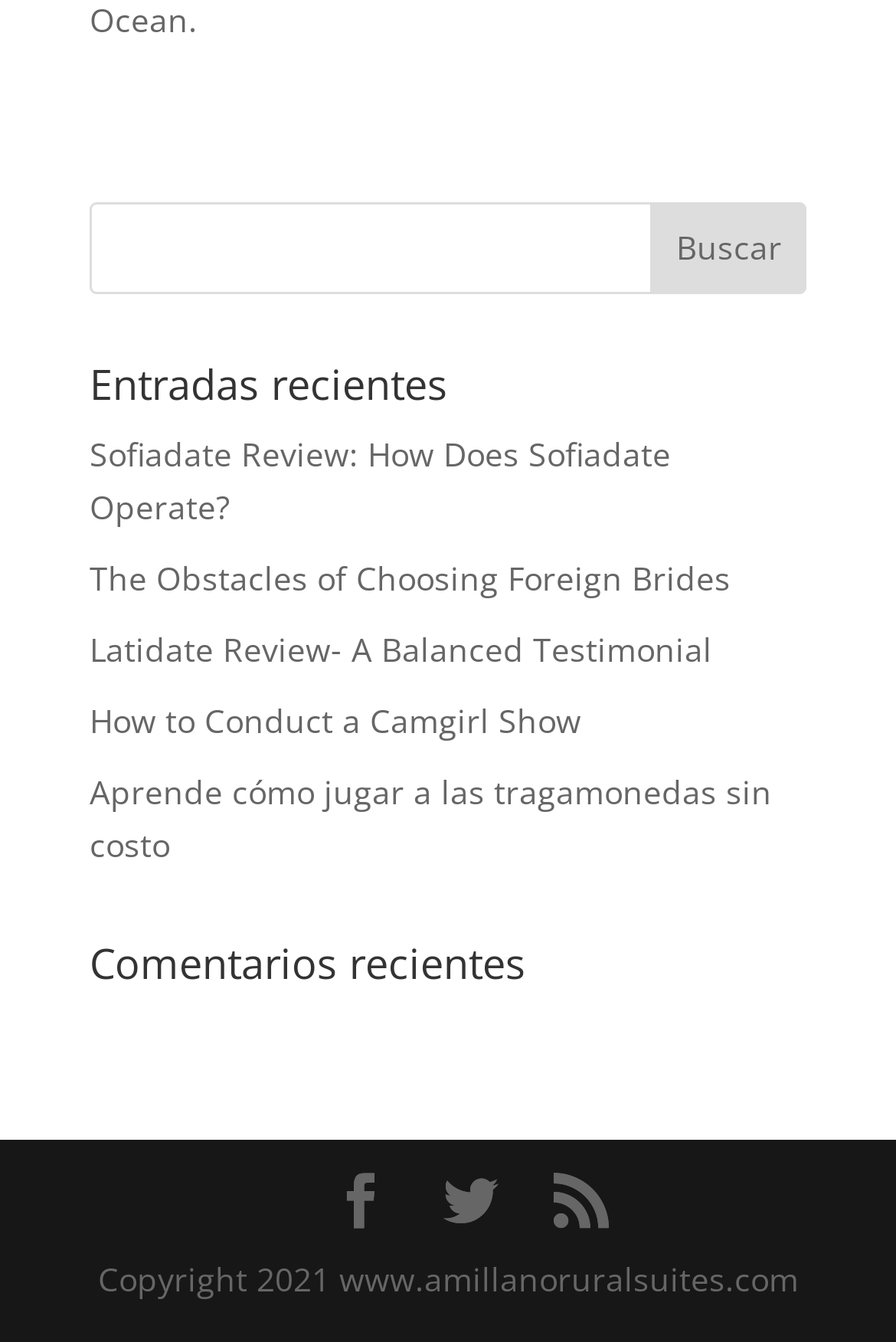How many icons are under the 'Comentarios recientes' heading?
Kindly offer a detailed explanation using the data available in the image.

The 'Comentarios recientes' heading is followed by three icons, which are represented by the Unicode characters '', '', and ''.